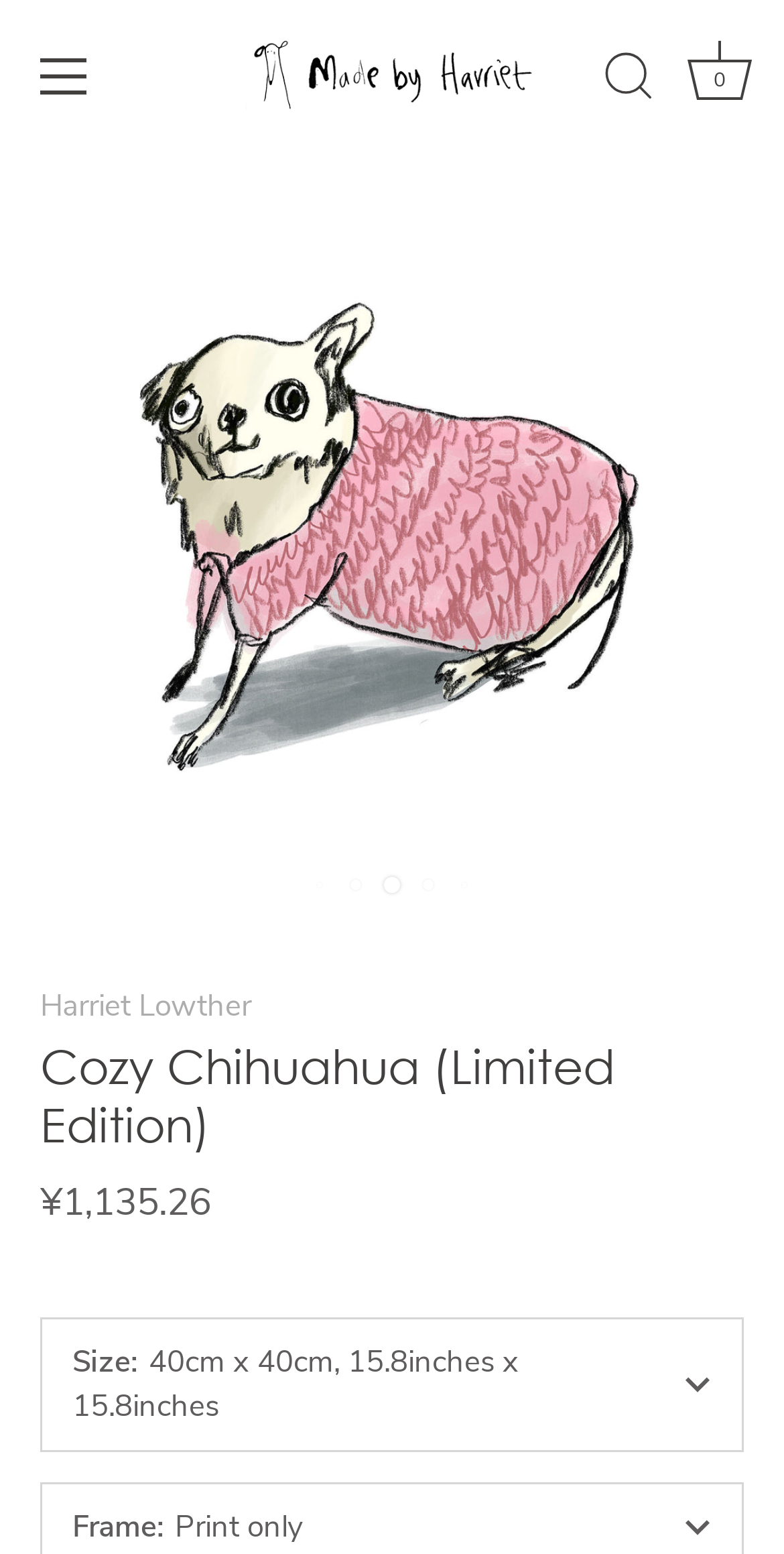Given the content of the image, can you provide a detailed answer to the question?
What is the size of the 40 x 40cm print?

I found the size of the print by looking at the text description of the print, which mentions that it is available in limited editions of 50 - 40 x 40cm prints.